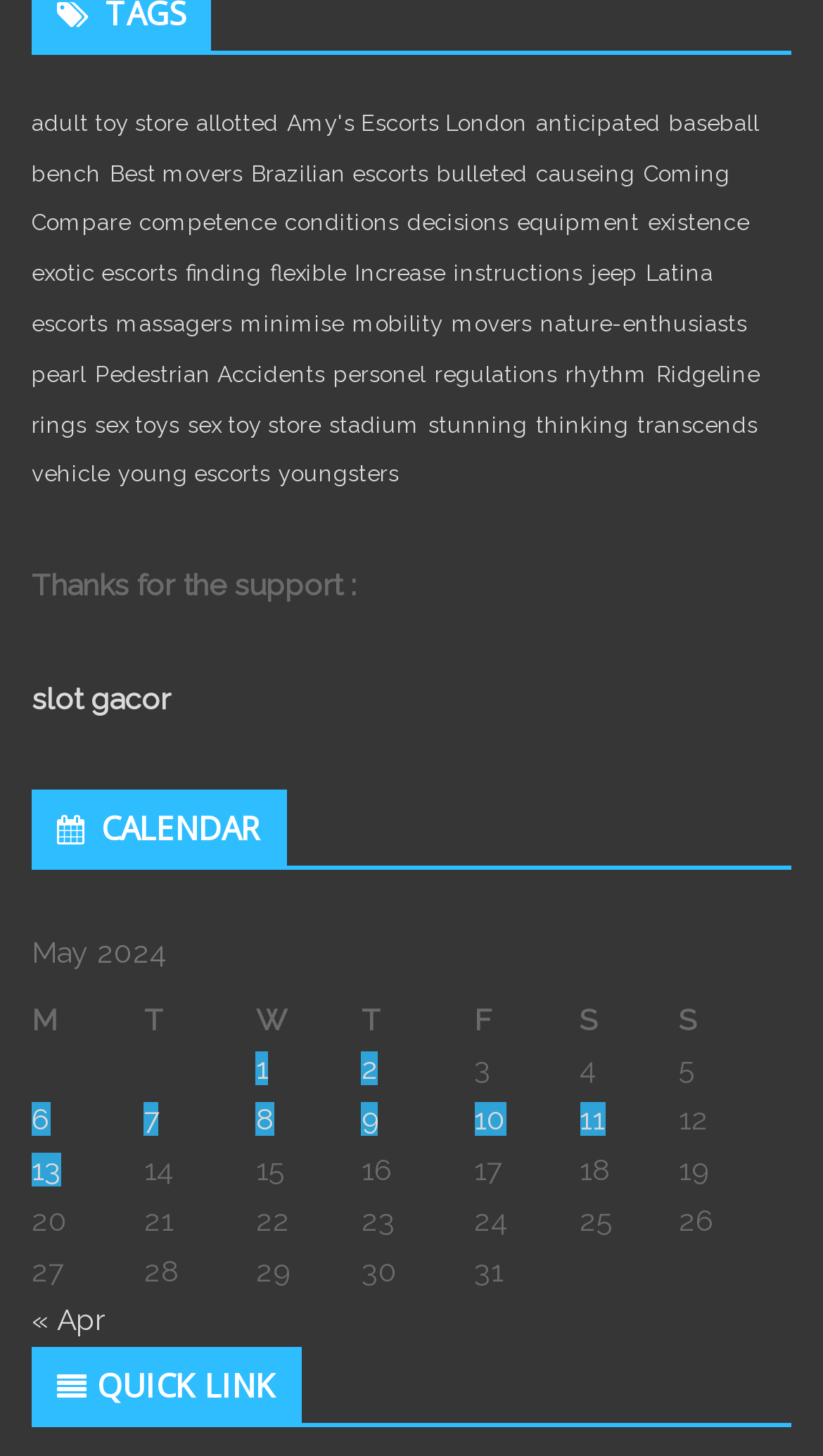Give a concise answer of one word or phrase to the question: 
What is the first day of the month in the calendar?

May 1, 2024